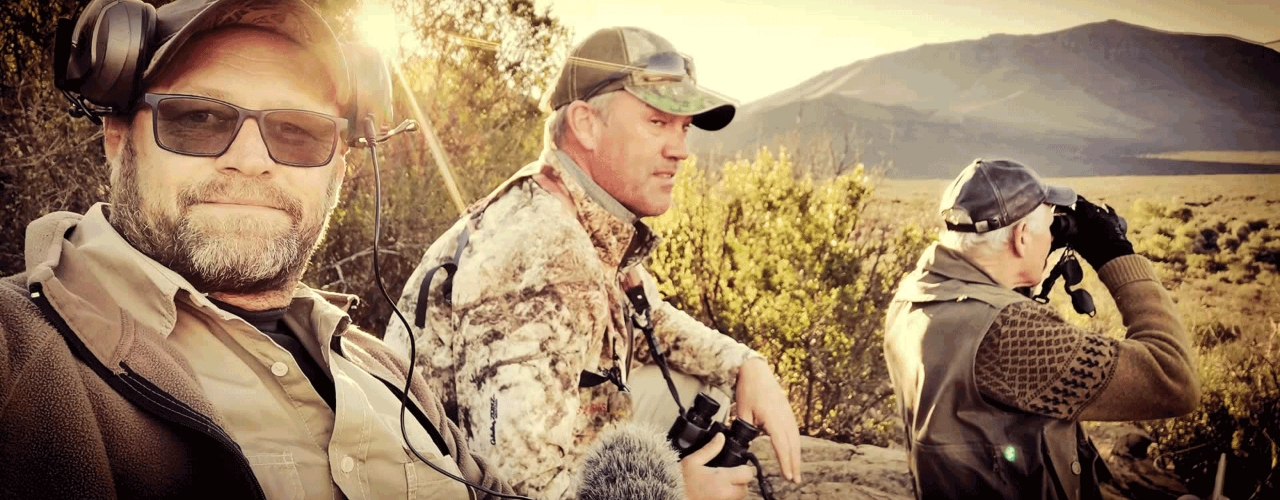What is the man wearing headphones doing?
Please provide a detailed answer to the question.

The caption describes the man wearing headphones as capturing a sense of camaraderie with his companions, suggesting that he is interacting with them in a friendly manner.